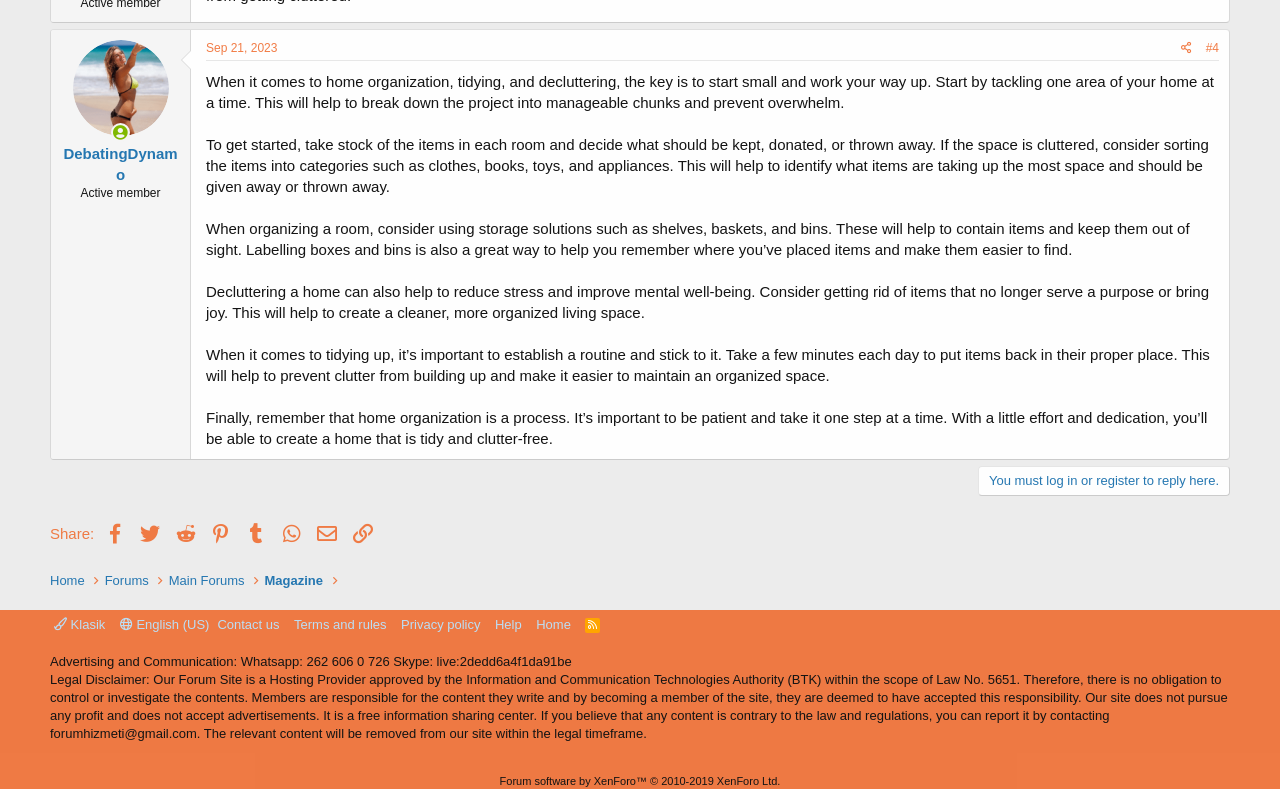Determine the bounding box coordinates of the area to click in order to meet this instruction: "Click on the 'Sep 21, 2023' link".

[0.161, 0.052, 0.217, 0.07]